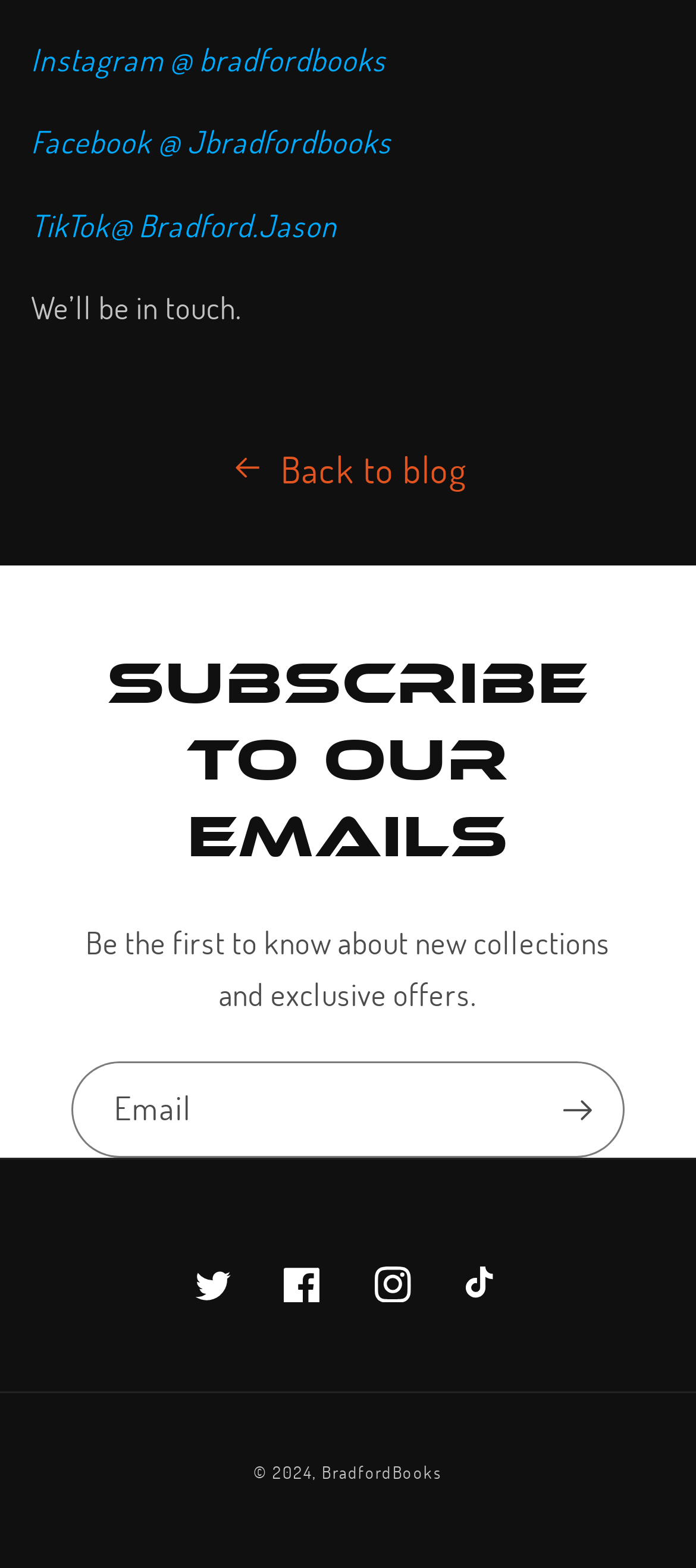Given the description: "parent_node: Email name="contact[email]" placeholder="Email"", determine the bounding box coordinates of the UI element. The coordinates should be formatted as four float numbers between 0 and 1, [left, top, right, bottom].

[0.105, 0.678, 0.895, 0.737]